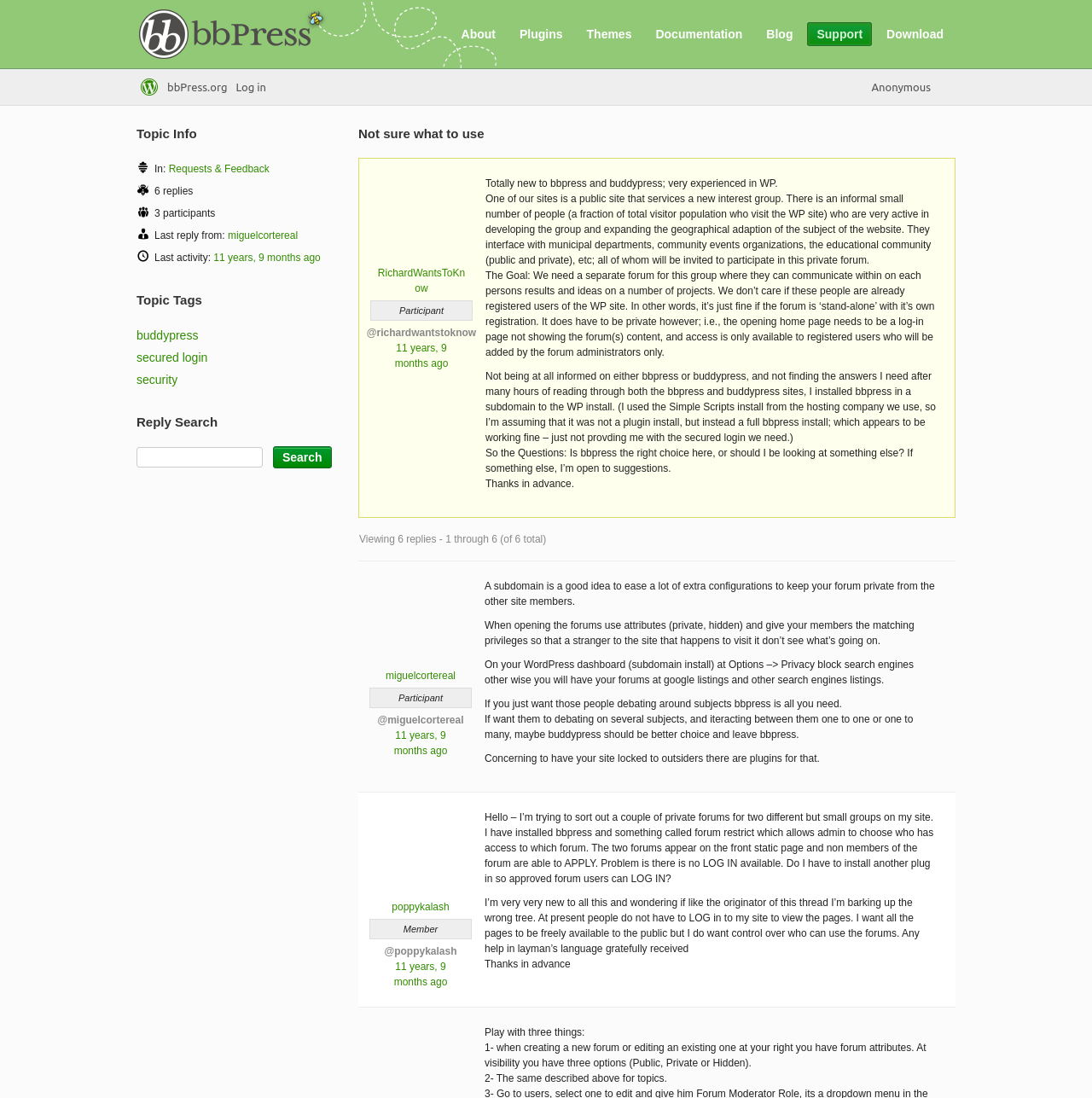Can you specify the bounding box coordinates for the region that should be clicked to fulfill this instruction: "Log in to the forum".

[0.212, 0.063, 0.248, 0.096]